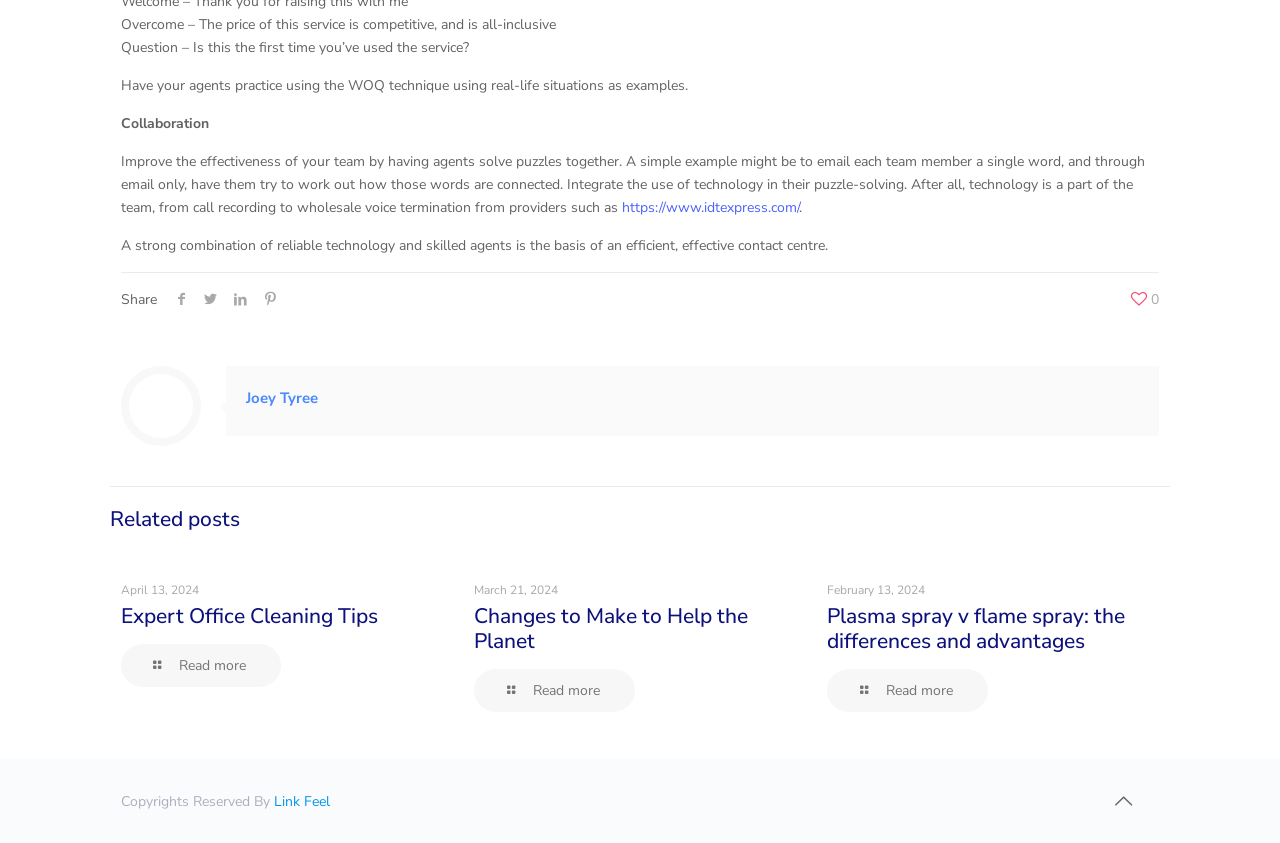Pinpoint the bounding box coordinates of the element that must be clicked to accomplish the following instruction: "Click the link to IDT Express". The coordinates should be in the format of four float numbers between 0 and 1, i.e., [left, top, right, bottom].

[0.486, 0.235, 0.624, 0.257]